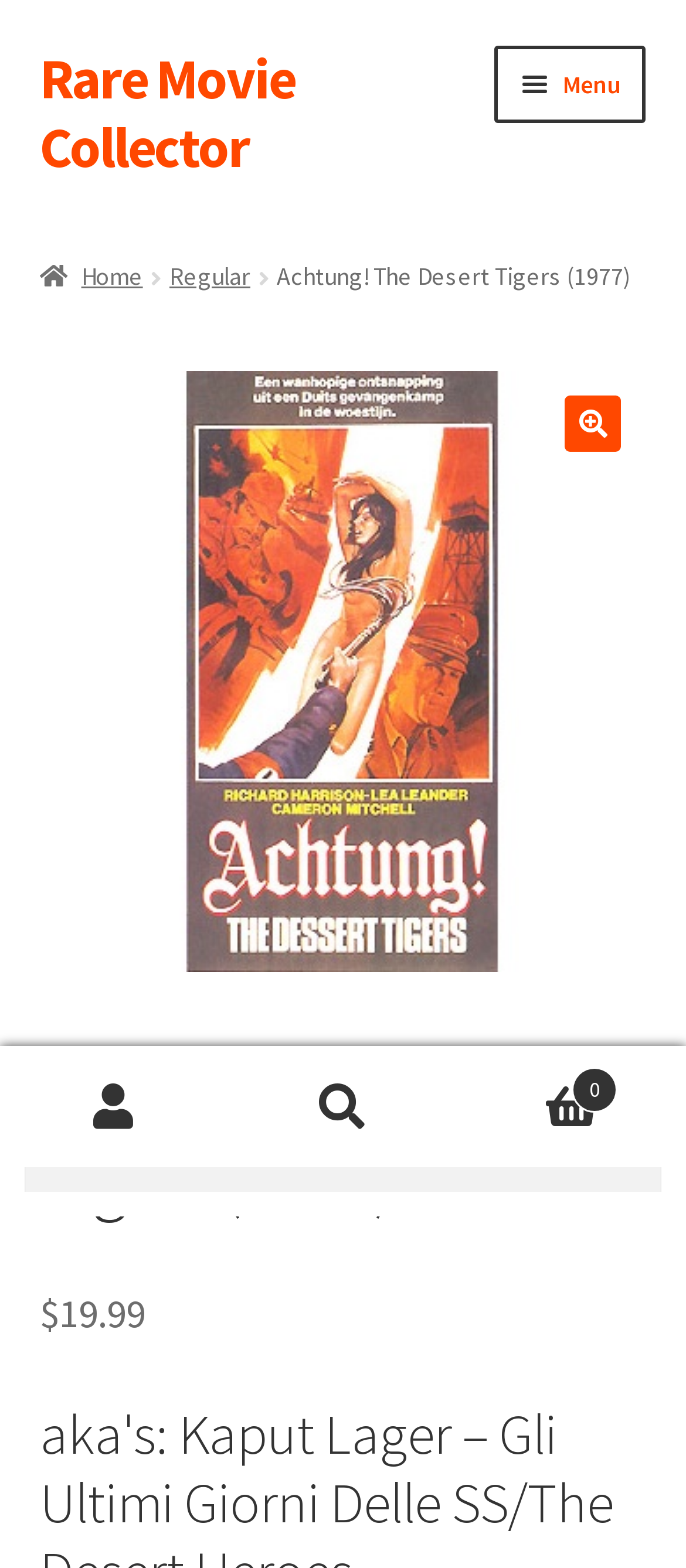What is the purpose of the button with the icon ''?
Based on the visual details in the image, please answer the question thoroughly.

I found the answer by looking at the buttons with the icon '' in the navigation section, which are labeled as 'Expand child menu' and are used to expand the child menu of the respective links.